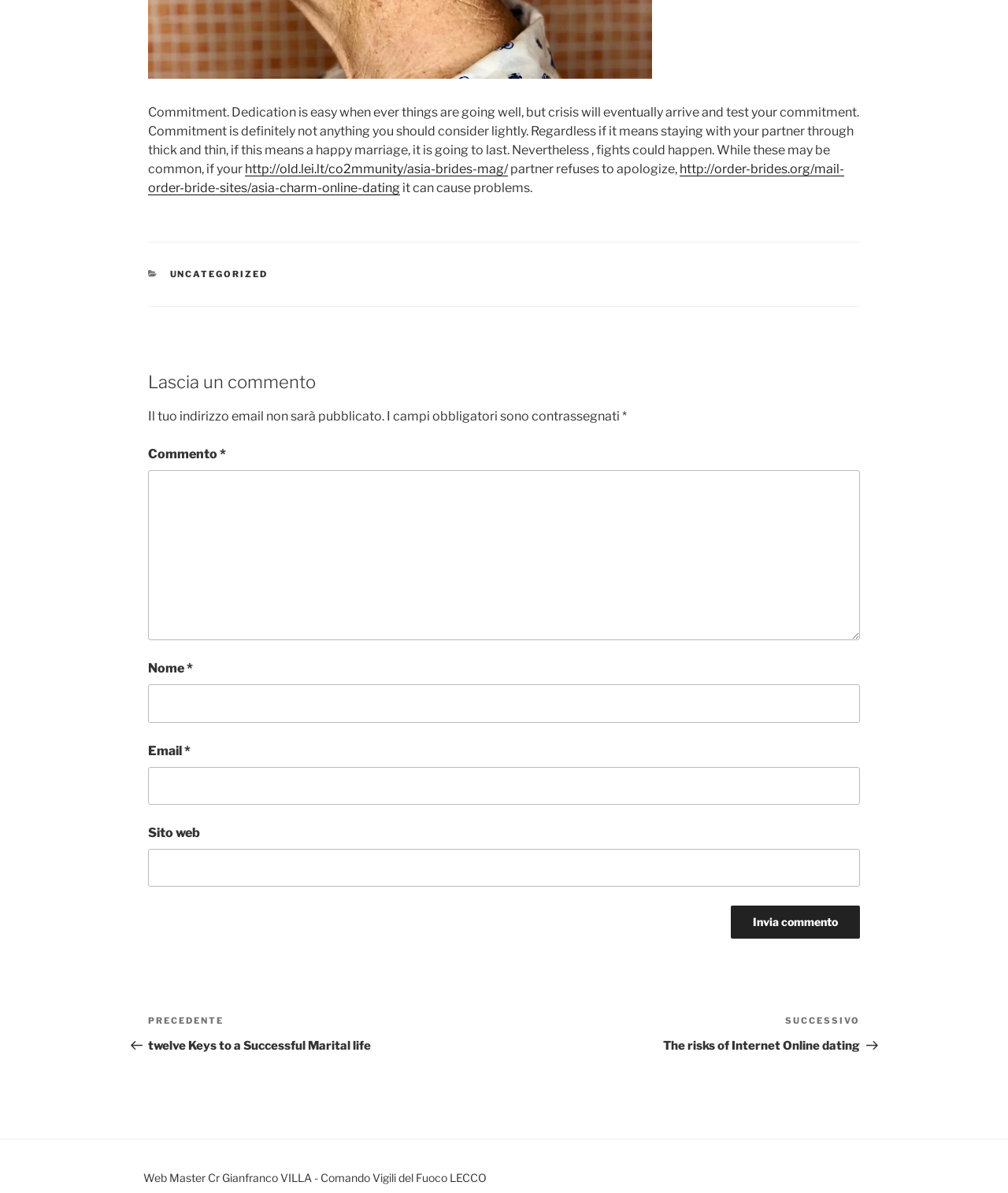Using the format (top-left x, top-left y, bottom-right x, bottom-right y), and given the element description, identify the bounding box coordinates within the screenshot: .share0{fill:#FFFFFF;} Share this page

None